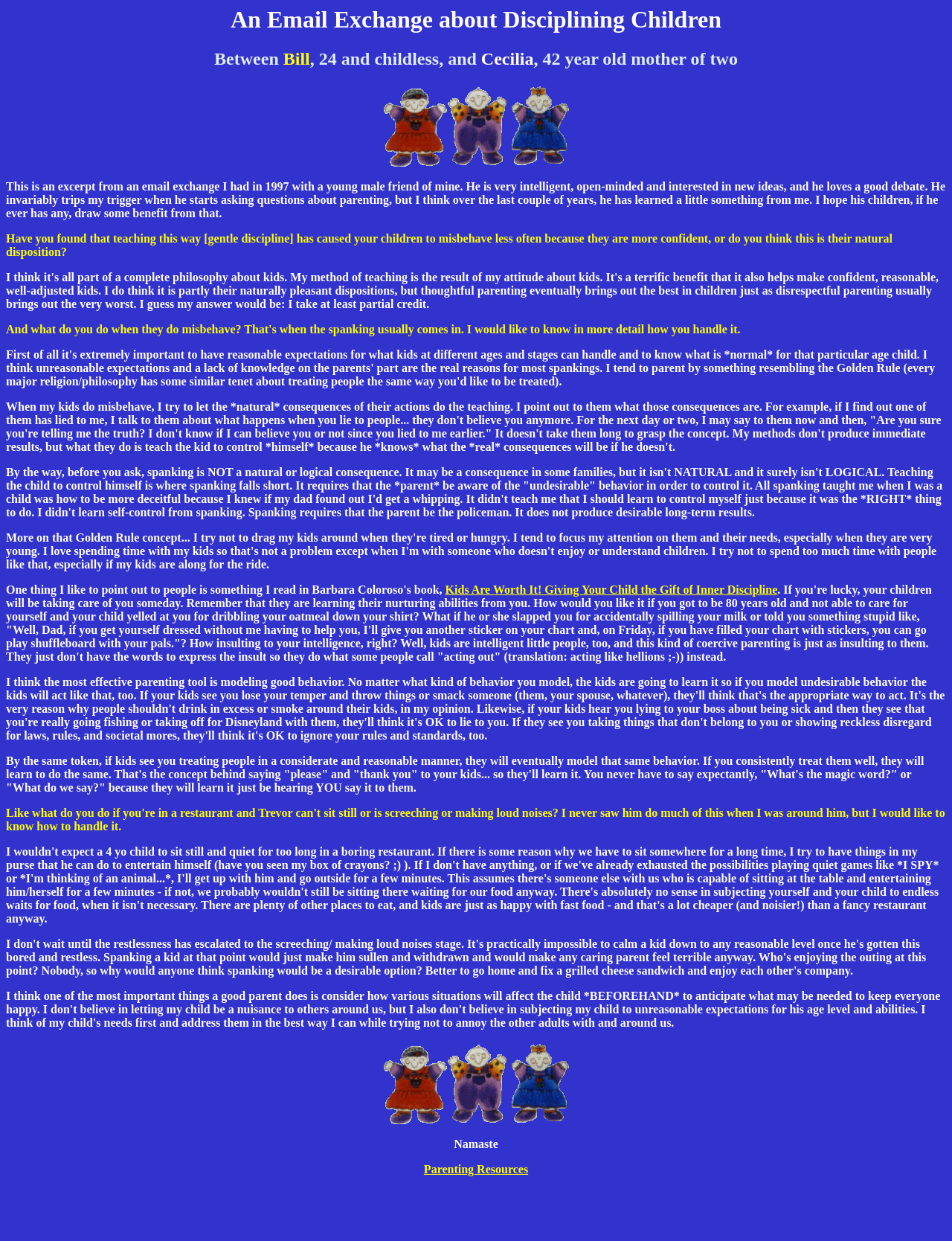What is the title of the book mentioned in the webpage?
Please provide a comprehensive answer based on the contents of the image.

The link 'Kids Are Worth It! Giving Your Child the Gift of Inner Discipline' suggests that the title of the book mentioned in the webpage is 'Kids Are Worth It!'.